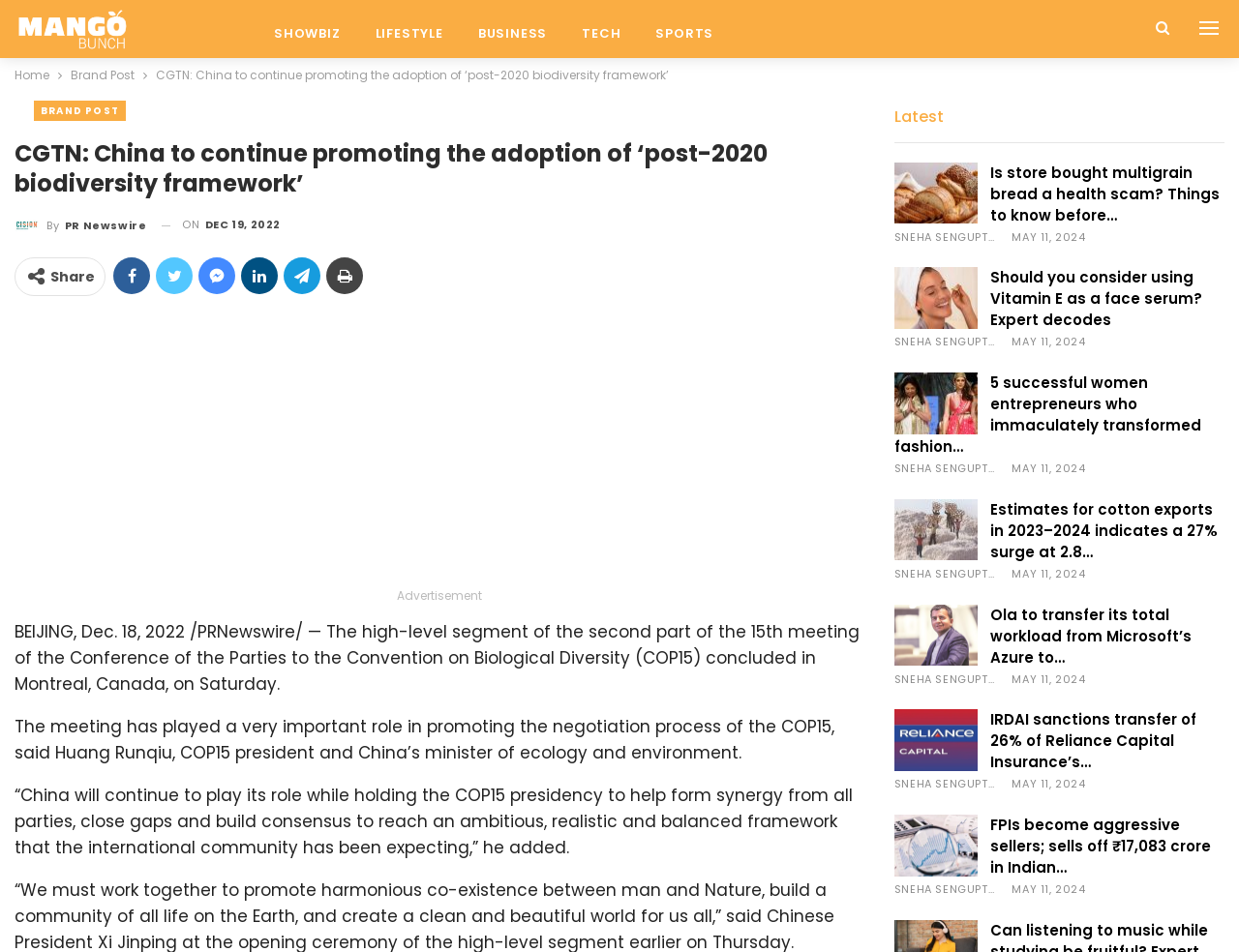What is the location of the 15th meeting of the Conference of the Parties to the Convention on Biological Diversity?
Please answer using one word or phrase, based on the screenshot.

Montreal, Canada